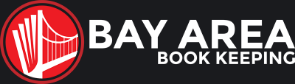What is the geographic region emphasized in the logo?
Please use the image to deliver a detailed and complete answer.

The logo incorporates a stylized illustration of a bridge, symbolizing the San Francisco Bay Area, and the name 'Bay Area Bookkeeping' is clearly legible, highlighting their focus on financial services within this geographic region.